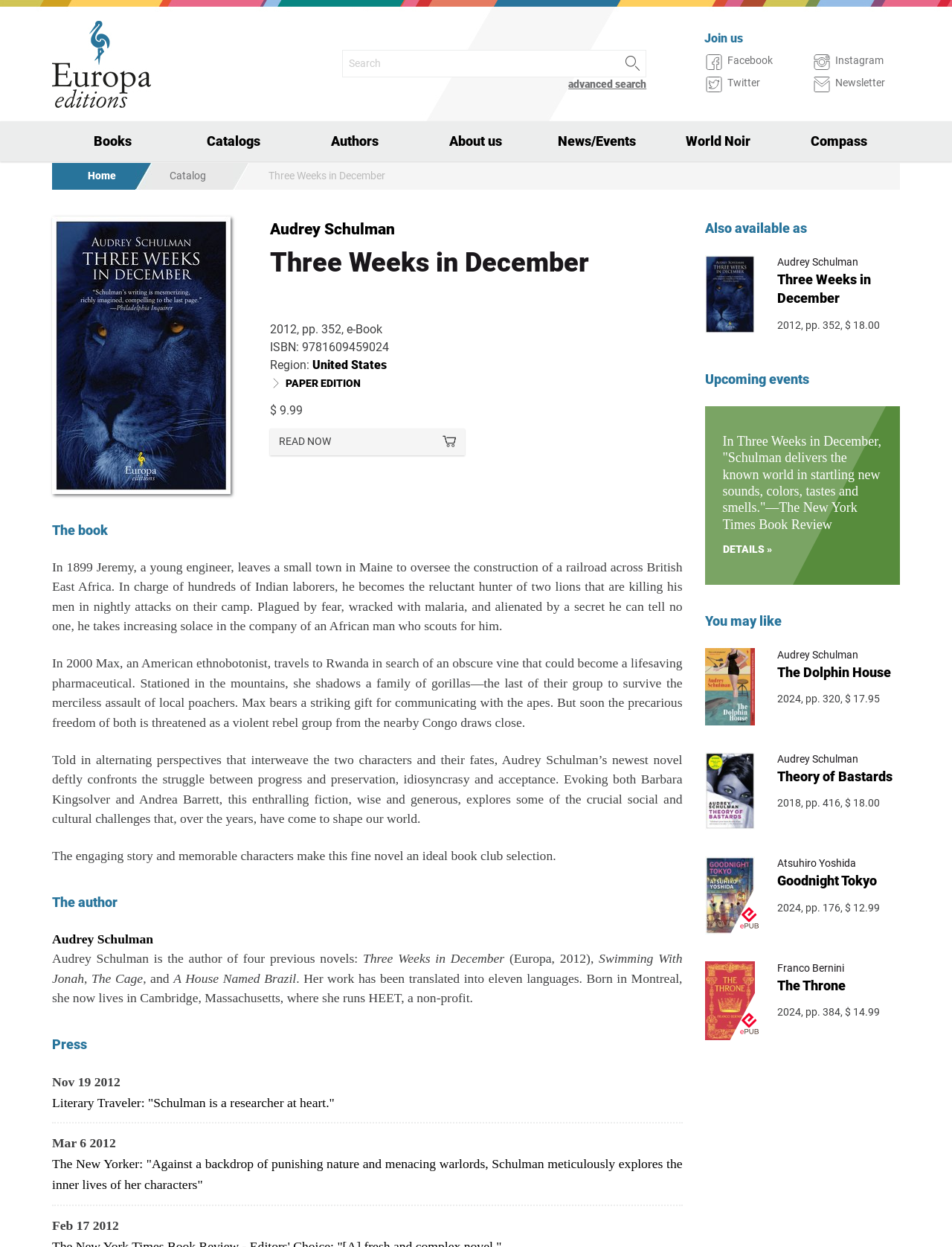Generate a detailed explanation of the webpage's features and information.

This webpage is about a book titled "Three Weeks in December" by Audrey Schulman. At the top, there is a search bar and a few links to advanced search, Facebook, Twitter, Instagram, and Newsletter. Below that, there are several links to different sections of the website, including Books, Newest, Forthcoming, Ebooks, By Country, World Noir, Europa Compass, Catalogs, Authors, About us, and News/Events.

The main content of the page is about the book "Three Weeks in December". There is a cover image of the book, and below it, the title and author are displayed. The book's details, including publication year, page count, and ISBN, are listed. There is also a brief summary of the book, which tells the story of two characters, Jeremy and Max, and their experiences in Africa.

Below the summary, there are three paragraphs of text that provide more information about the book. The first paragraph describes the story of Jeremy, an engineer who oversees the construction of a railroad in British East Africa. The second paragraph tells the story of Max, an American ethnobotonist who travels to Rwanda in search of a rare vine. The third paragraph describes the themes and style of the book, comparing it to the works of Barbara Kingsolver and Andrea Barrett.

Following the book description, there is a section about the author, Audrey Schulman, which lists her previous works and provides a brief biography. There is also a section for press reviews, which includes quotes from publications such as The New Yorker and Literary Traveler.

On the right side of the page, there is a complementary section that lists the book's details again, along with a few links to upcoming events and recommendations for similar books.